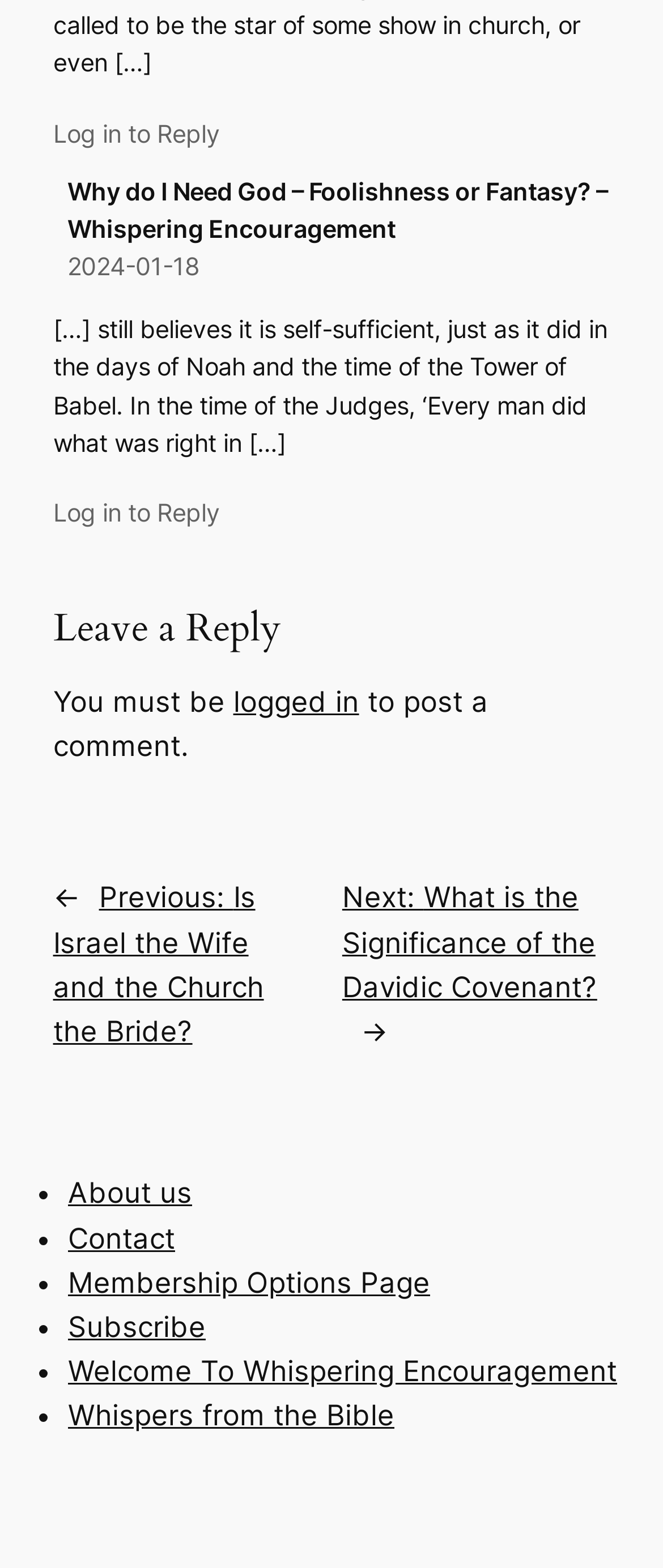Reply to the question with a brief word or phrase: What is the date of the current post?

2024-01-18